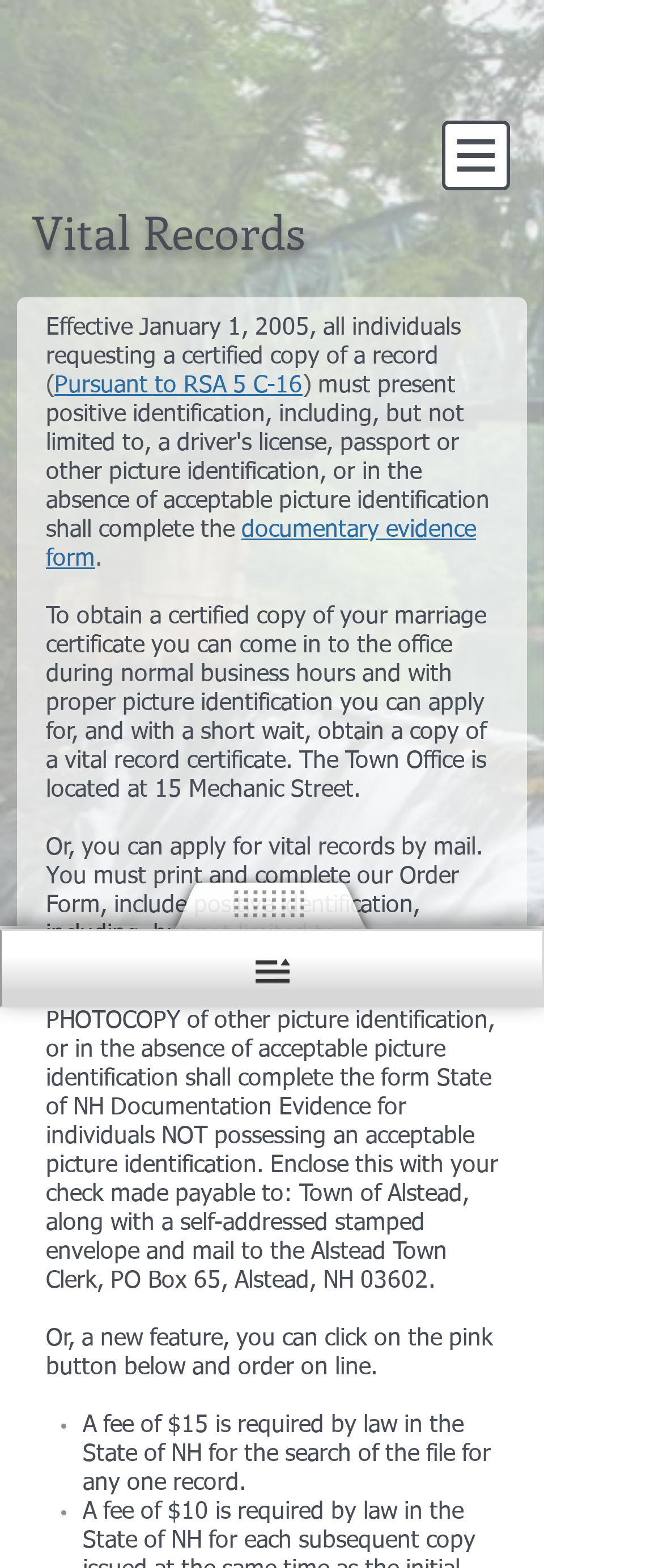Find the bounding box coordinates for the HTML element described as: "Steve Creek Wildlife Photography". The coordinates should consist of four float values between 0 and 1, i.e., [left, top, right, bottom].

None